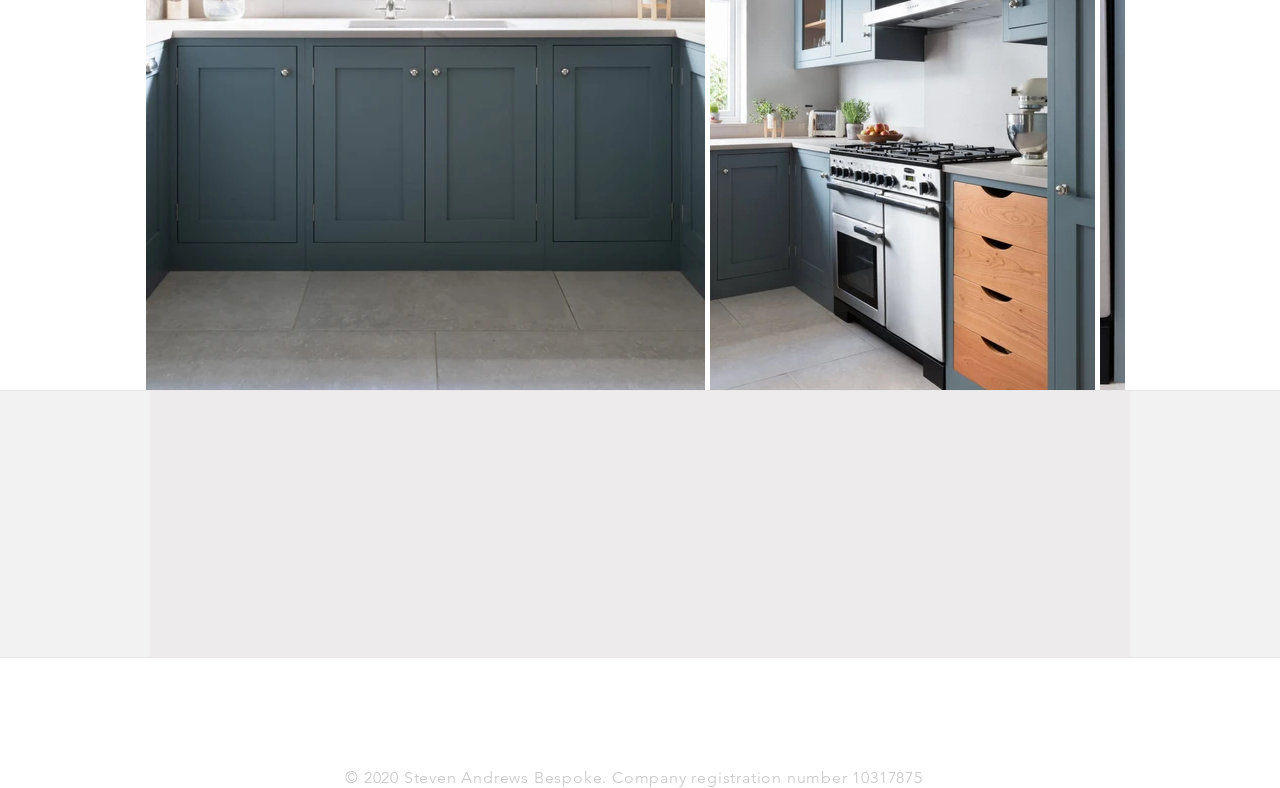What is the name of the company?
Respond with a short answer, either a single word or a phrase, based on the image.

Steven Andrews Bespoke